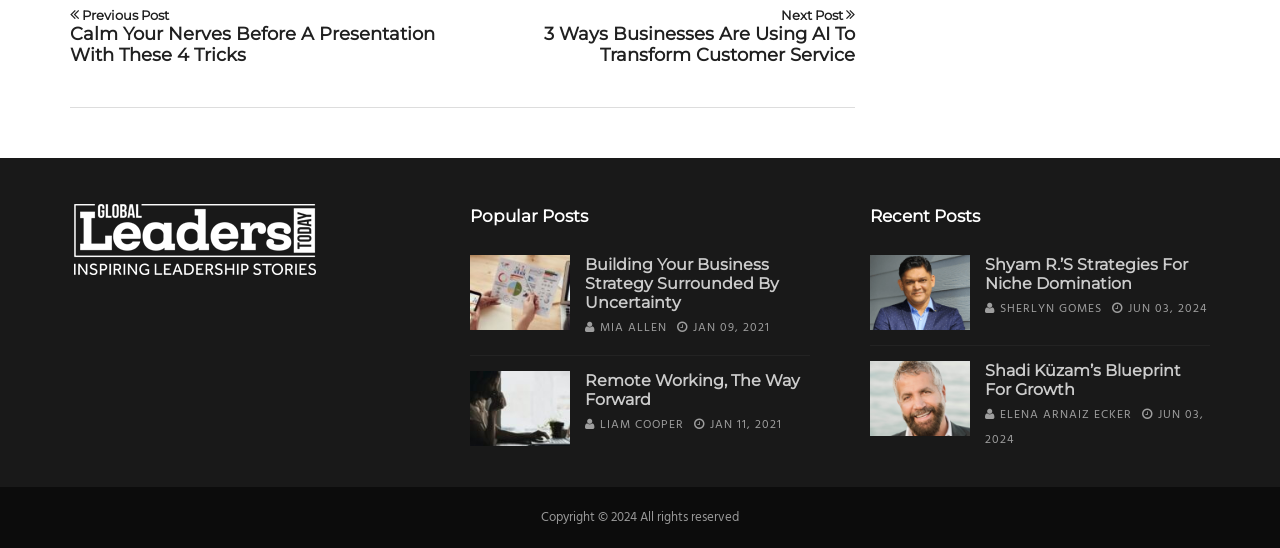Please locate the bounding box coordinates of the element that should be clicked to achieve the given instruction: "View next post".

[0.374, 0.013, 0.668, 0.122]